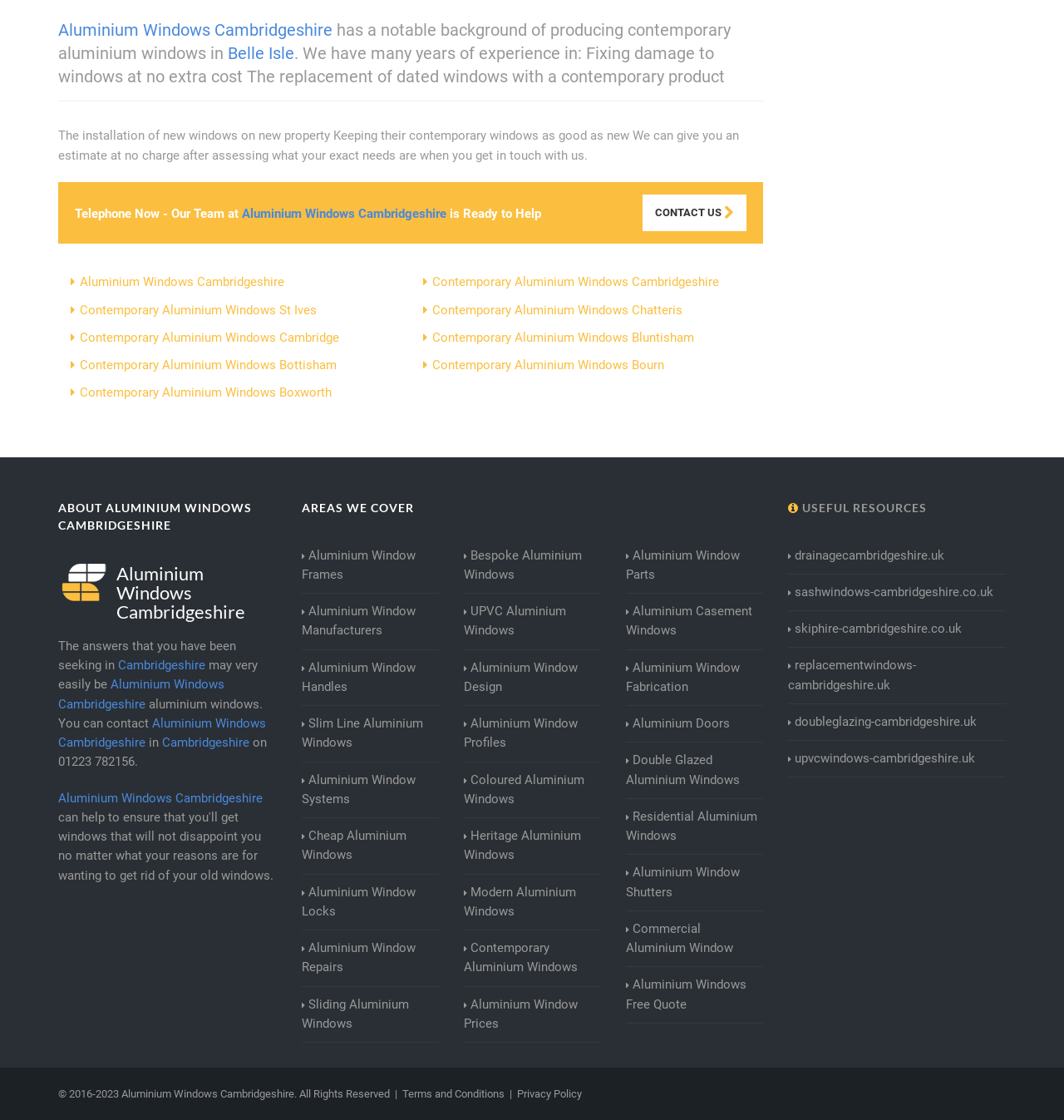Bounding box coordinates are to be given in the format (top-left x, top-left y, bottom-right x, bottom-right y). All values must be floating point numbers between 0 and 1. Provide the bounding box coordinate for the UI element described as: Aluminium Doors

[0.588, 0.638, 0.686, 0.655]